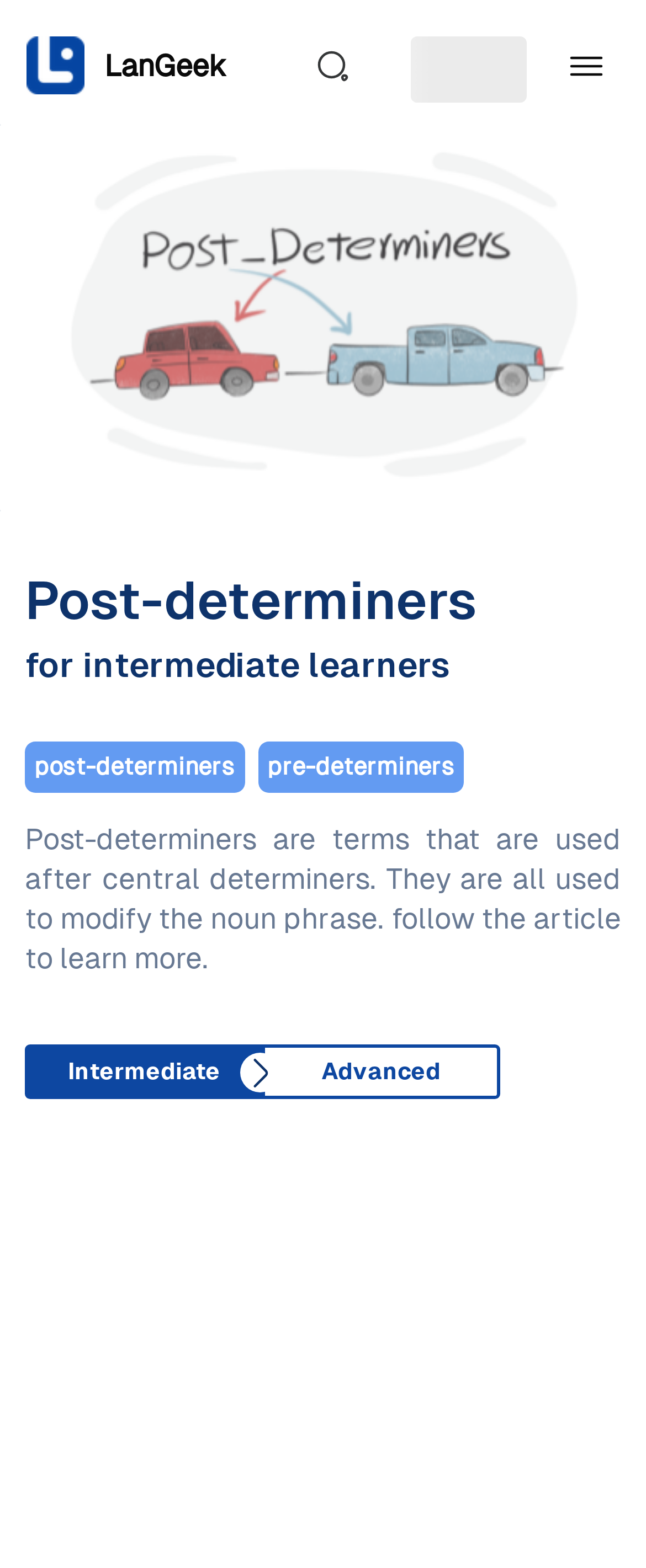Summarize the webpage in an elaborate manner.

The webpage is about post-determiners in English grammar, specifically designed for intermediate learners. At the top left, there is a link to LanGeek, accompanied by a small image of the LanGeek logo. To the right of the logo, there is a search icon. 

Below the top section, there is a heading that reads "Post-determiners for intermediate learners". Underneath the heading, there are three links: "post-determiners", "pre-determiners", and "Intermediate", with the latter having a small image next to it. 

Following these links, there is a paragraph of text that explains what post-determiners are and their function in modifying noun phrases. The text also invites readers to follow the article to learn more. 

To the right of the paragraph, there is another link, "Advanced". At the bottom of the page, there is a large image related to post-determiners in English grammar.